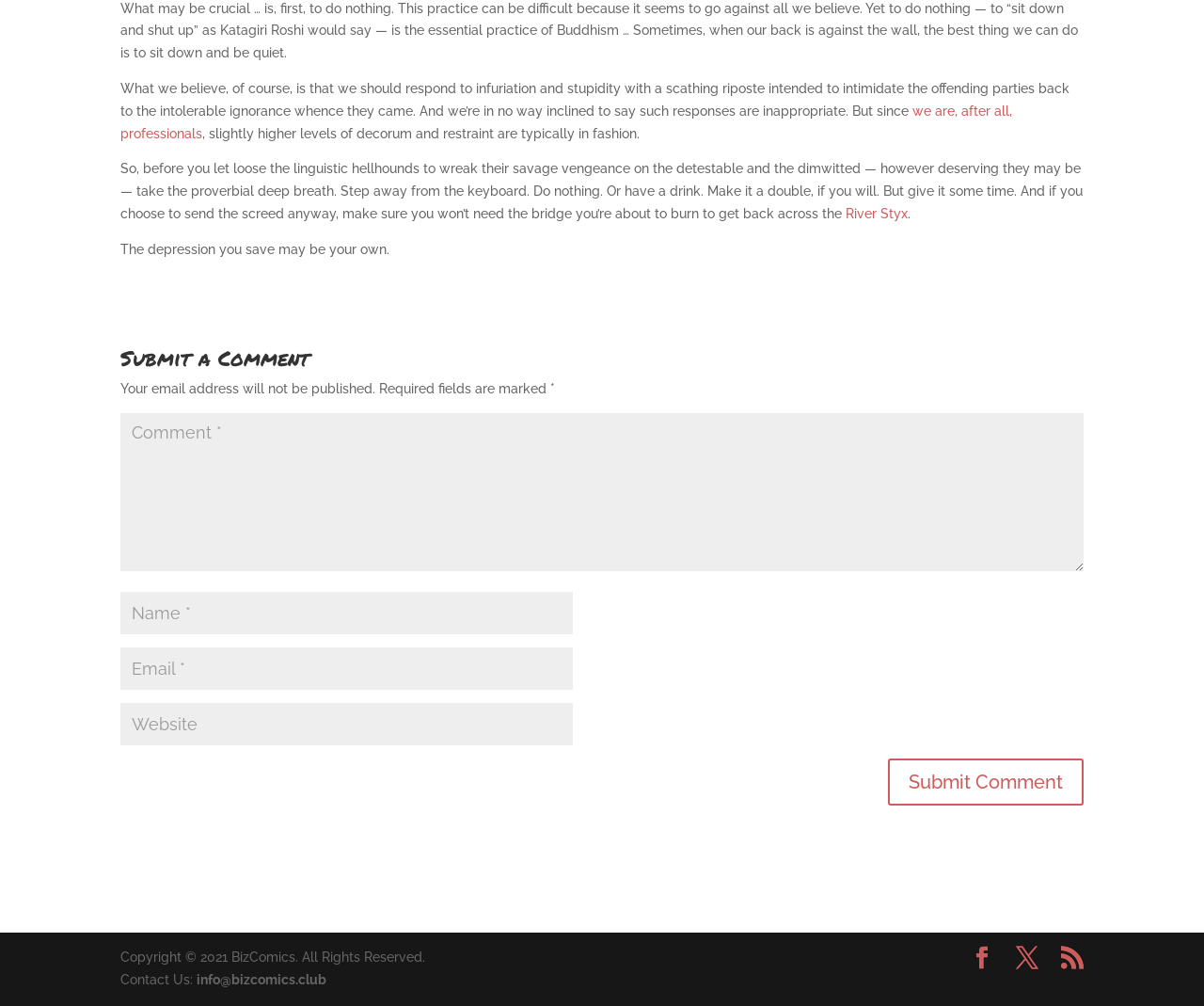What is recommended to do before sending a scathing riposte?
Provide a concise answer using a single word or phrase based on the image.

take a deep breath